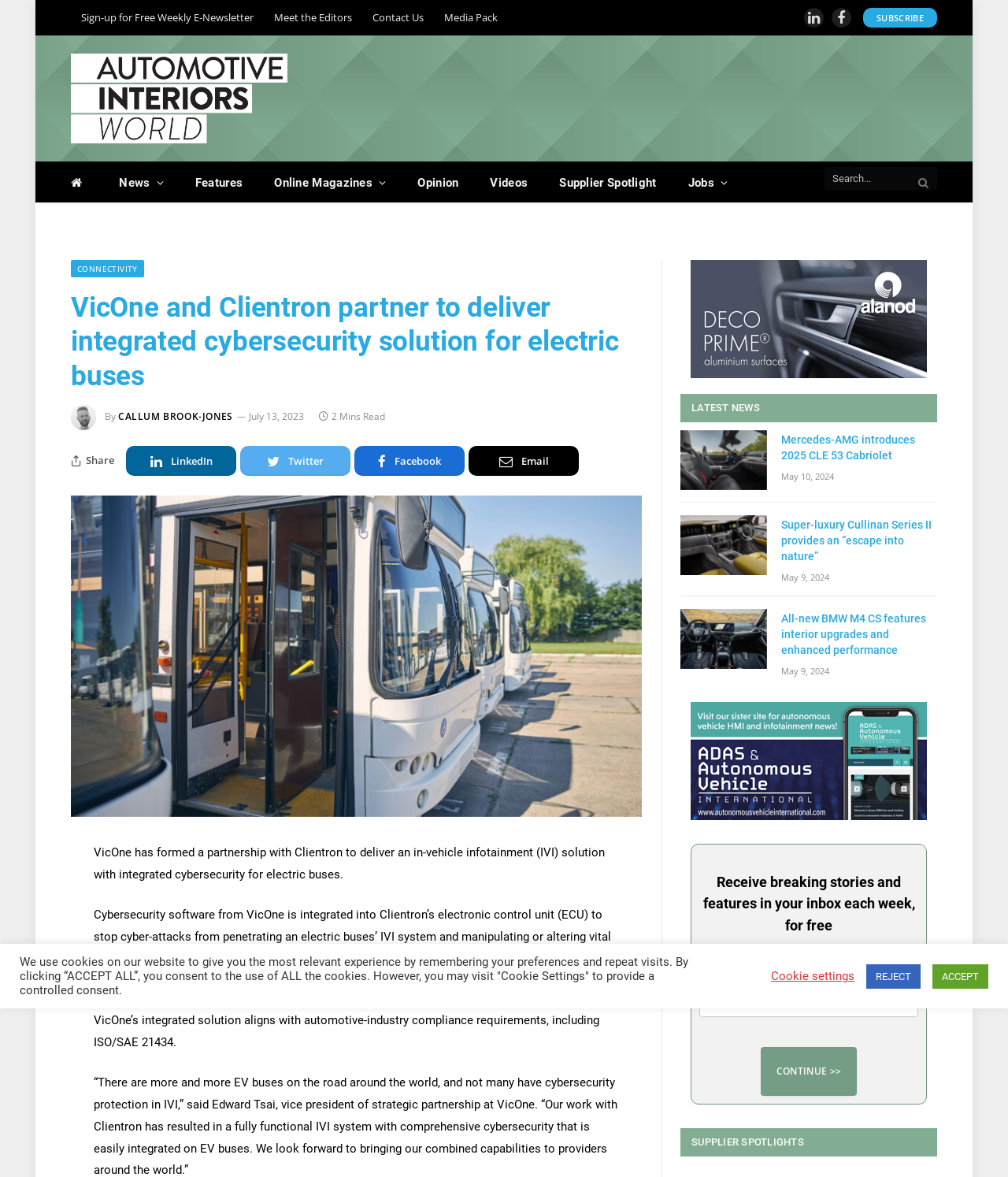Provide a thorough description of this webpage.

The webpage is about Automotive Interiors World, a news and information website focused on the automotive industry. At the top, there are several links to sign up for a free weekly e-newsletter, meet the editors, contact us, and access the media pack. Social media links to LinkedIn, Facebook, and a subscribe button are also present.

Below the top section, there is a main navigation menu with links to news, features, online magazines, opinion, videos, supplier spotlights, and jobs. A search bar is located on the right side of the navigation menu.

The main content of the webpage is an article about VicOne and Clientron partnering to deliver an integrated cybersecurity solution for electric buses. The article has a heading, a brief summary, and a figure with an image. The article text is divided into three paragraphs, discussing the partnership, the cybersecurity software, and the compliance with automotive industry requirements.

To the right of the article, there are social media sharing links and a "Share" button. Below the article, there is a section titled "LATEST NEWS" with three news articles, each with a heading, a brief summary, and an image. The articles are about Mercedes introducing the 2025 AMG CLE 53 Cabriolet, the super-luxury Cullinan Series II, and the all-new BMW M4 CS.

Further down the page, there is a section to receive breaking stories and features in your inbox each week, with a heading, a brief description, and a form to enter your email address. Below this section, there is a heading "SUPPLIER SPOTLIGHTS" and a cookie consent notice at the bottom of the page with buttons to accept, reject, or customize cookie settings.